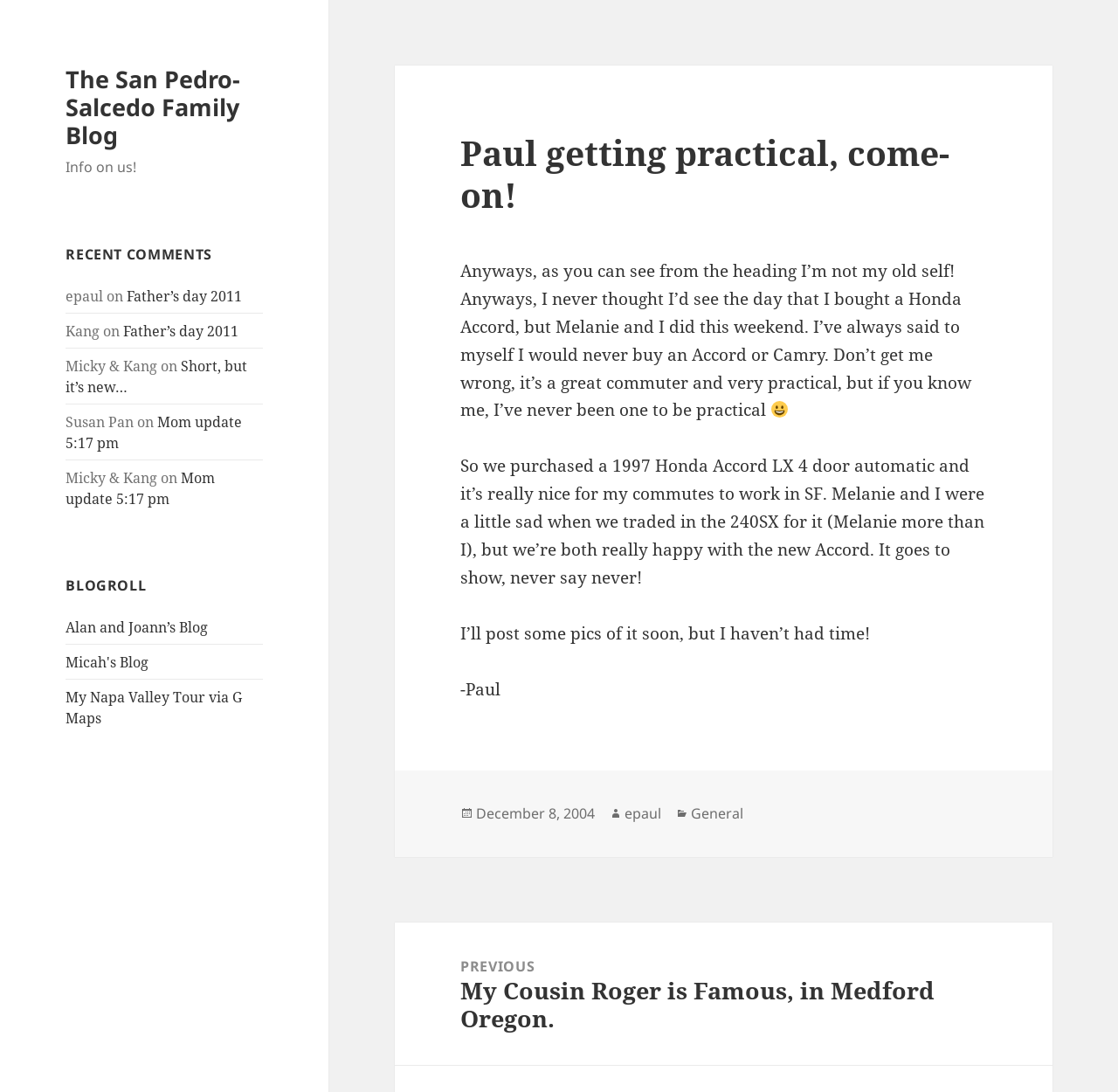Please provide the bounding box coordinates for the element that needs to be clicked to perform the instruction: "View 'Father’s day 2011'". The coordinates must consist of four float numbers between 0 and 1, formatted as [left, top, right, bottom].

[0.114, 0.262, 0.217, 0.28]